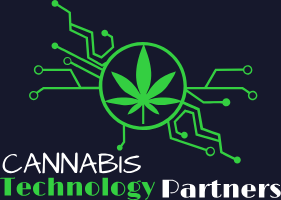Elaborate on the image by describing it in detail.

The image features the logo of "Cannabis Technology Partners." It showcases a stylized green cannabis leaf at the center, surrounded by circuit-like designs, symbolizing the intersection of technology and the cannabis industry. The company name is prominently displayed beneath the graphic, with "CANNABIS" in bold uppercase letters and "Technology Partners" in a modern font. The logo is set against a dark background, enhancing the vibrant green tones and emphasizing the theme of innovation within the cannabis sector. This visual identity reflects the company's mission to leverage technology for progress in the cannabis business landscape.